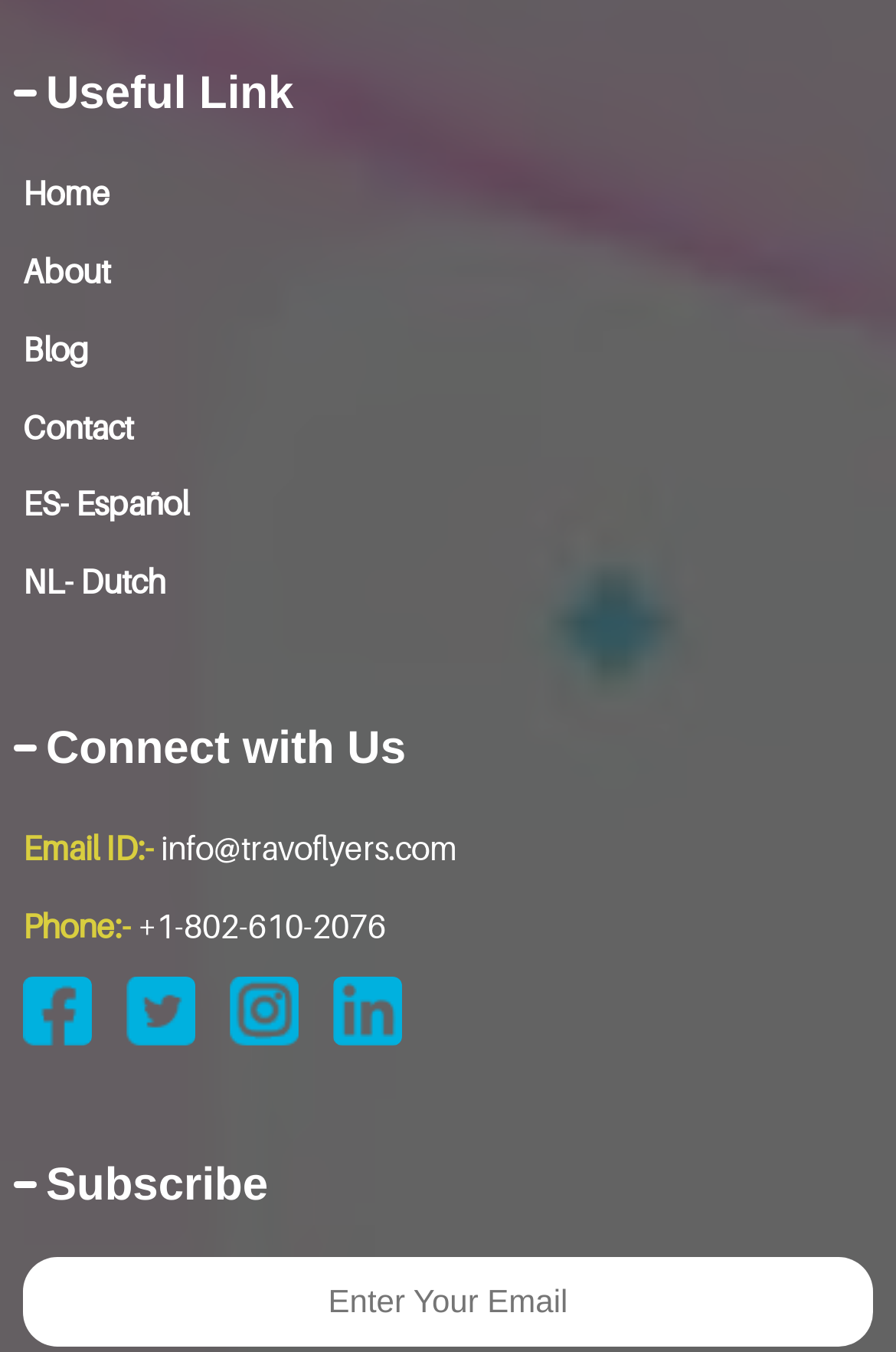Give a concise answer using only one word or phrase for this question:
What is the purpose of the textbox?

Enter Your Email